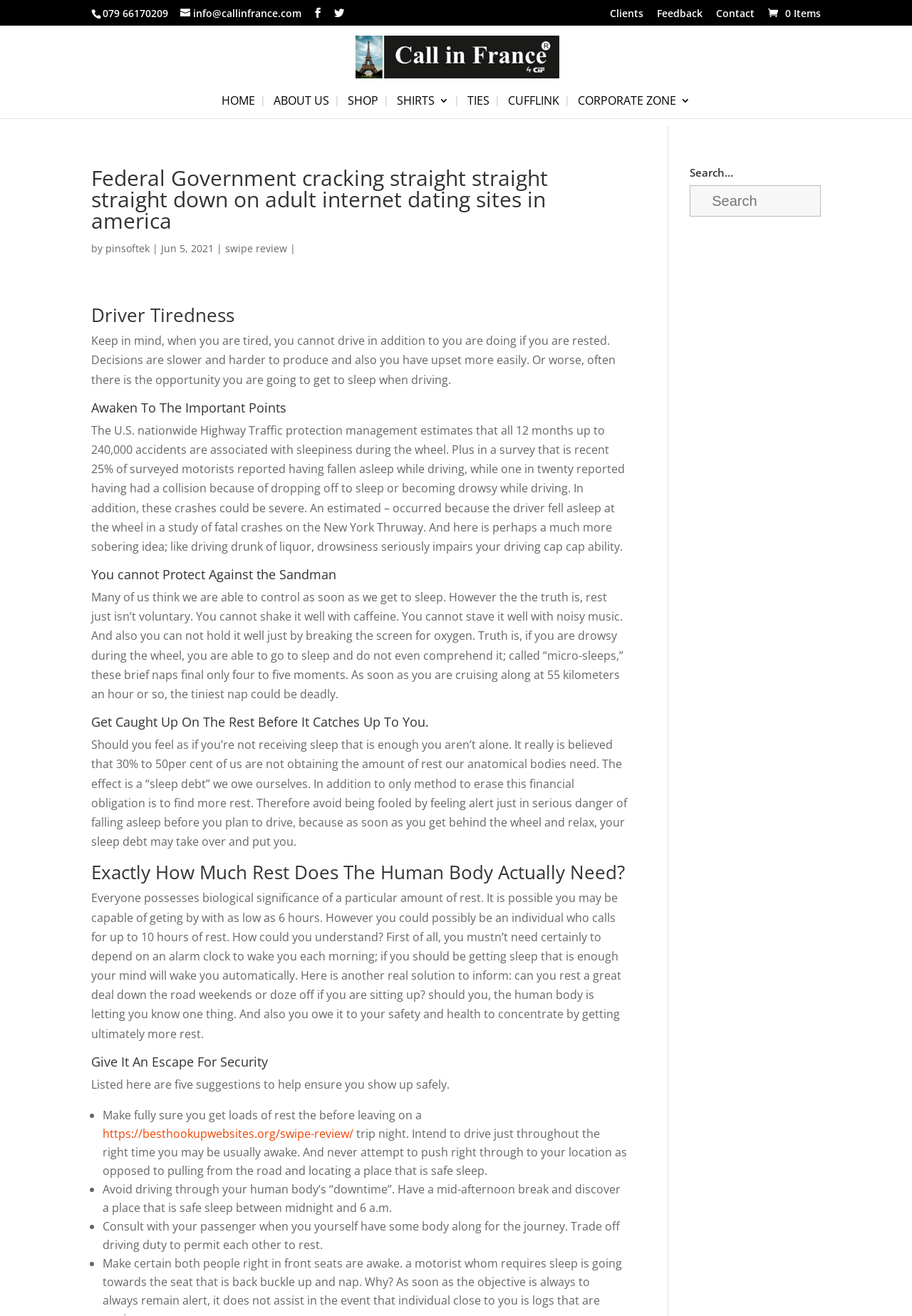Pinpoint the bounding box coordinates of the clickable element needed to complete the instruction: "View 'ABOUT US' page". The coordinates should be provided as four float numbers between 0 and 1: [left, top, right, bottom].

[0.3, 0.073, 0.361, 0.09]